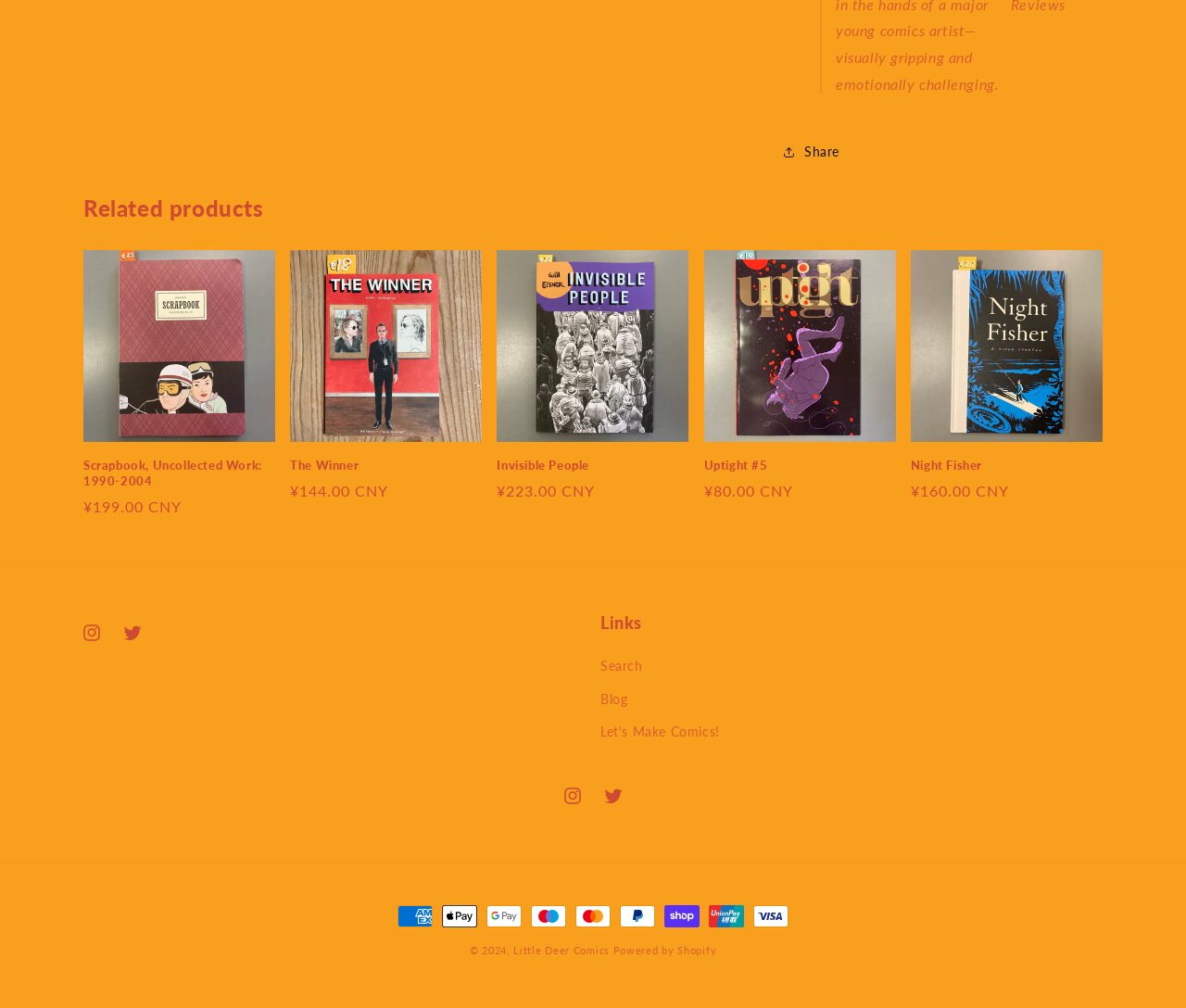Answer the question in one word or a short phrase:
What is the price of Scrapbook, Uncollected Work: 1990-2004?

¥199.00 CNY